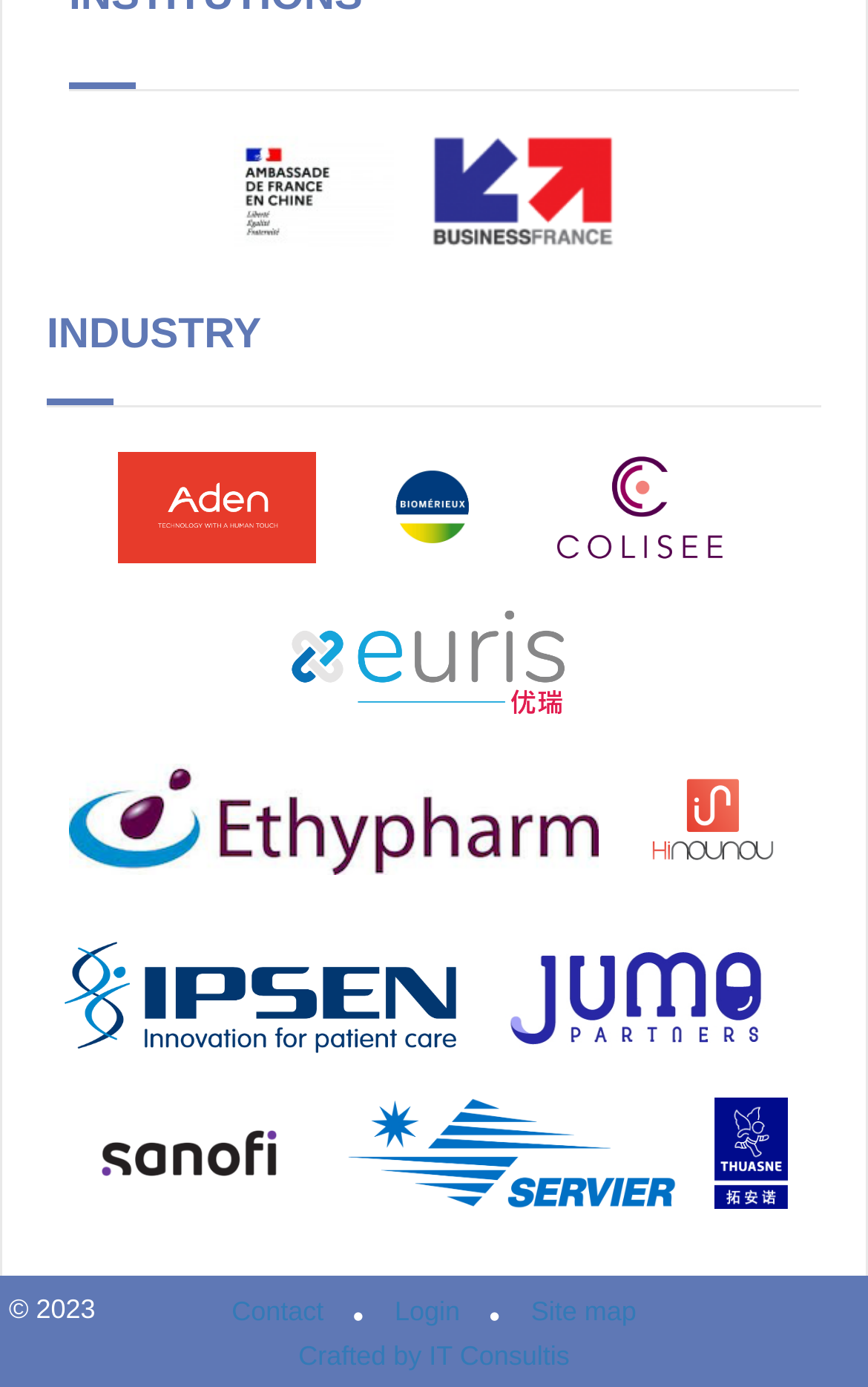Using the image as a reference, answer the following question in as much detail as possible:
How many links are there in the footer section?

I identified the footer section by looking at the elements with y1 and y2 values close to 1.0. Within this section, I found four link elements with descriptive text, namely 'Contact', 'Login', 'Site map', and 'Crafted by IT Consultis'.